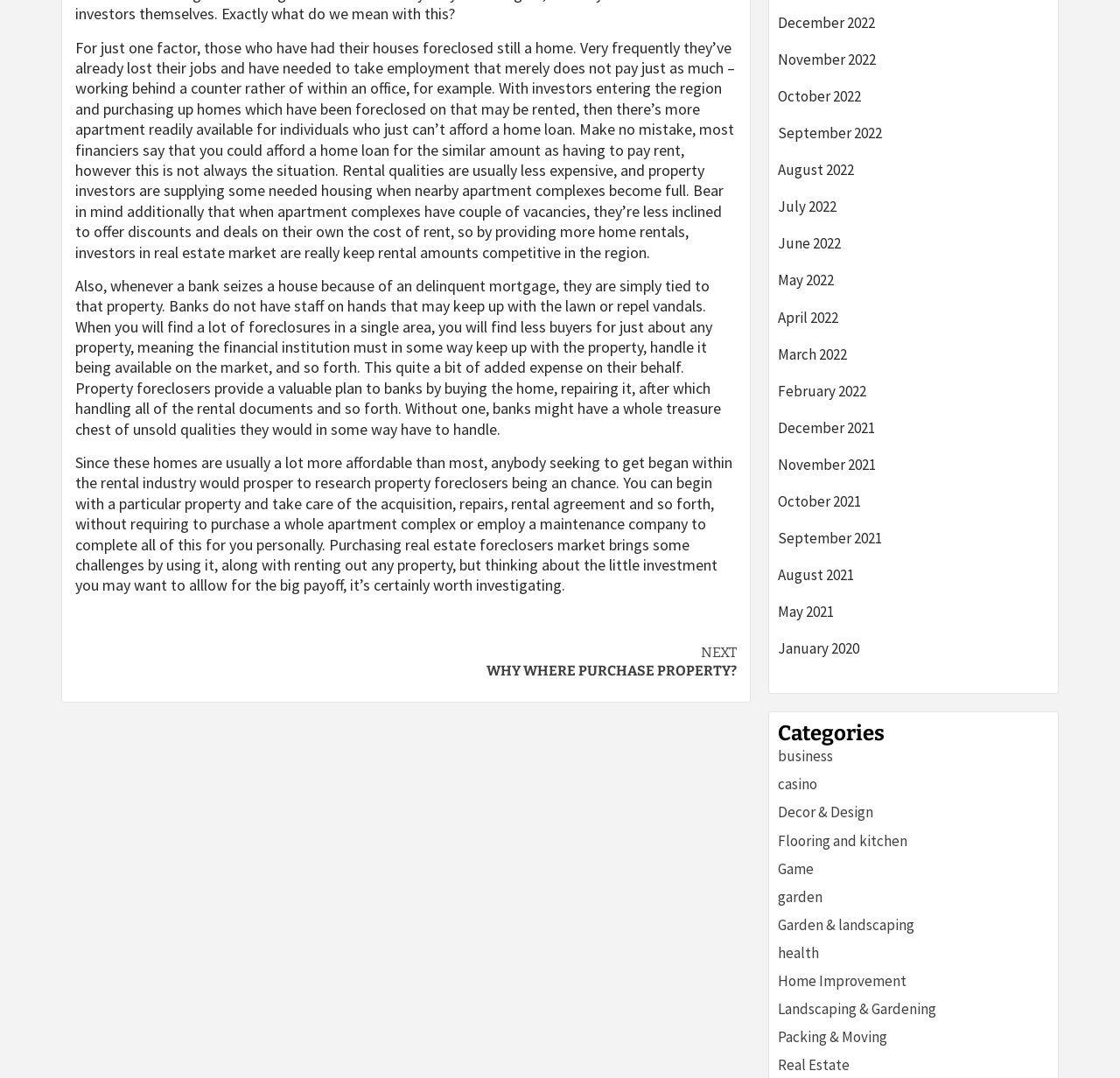Extract the bounding box coordinates of the UI element described by: "business". The coordinates should include four float numbers ranging from 0 to 1, e.g., [left, top, right, bottom].

[0.695, 0.693, 0.744, 0.71]